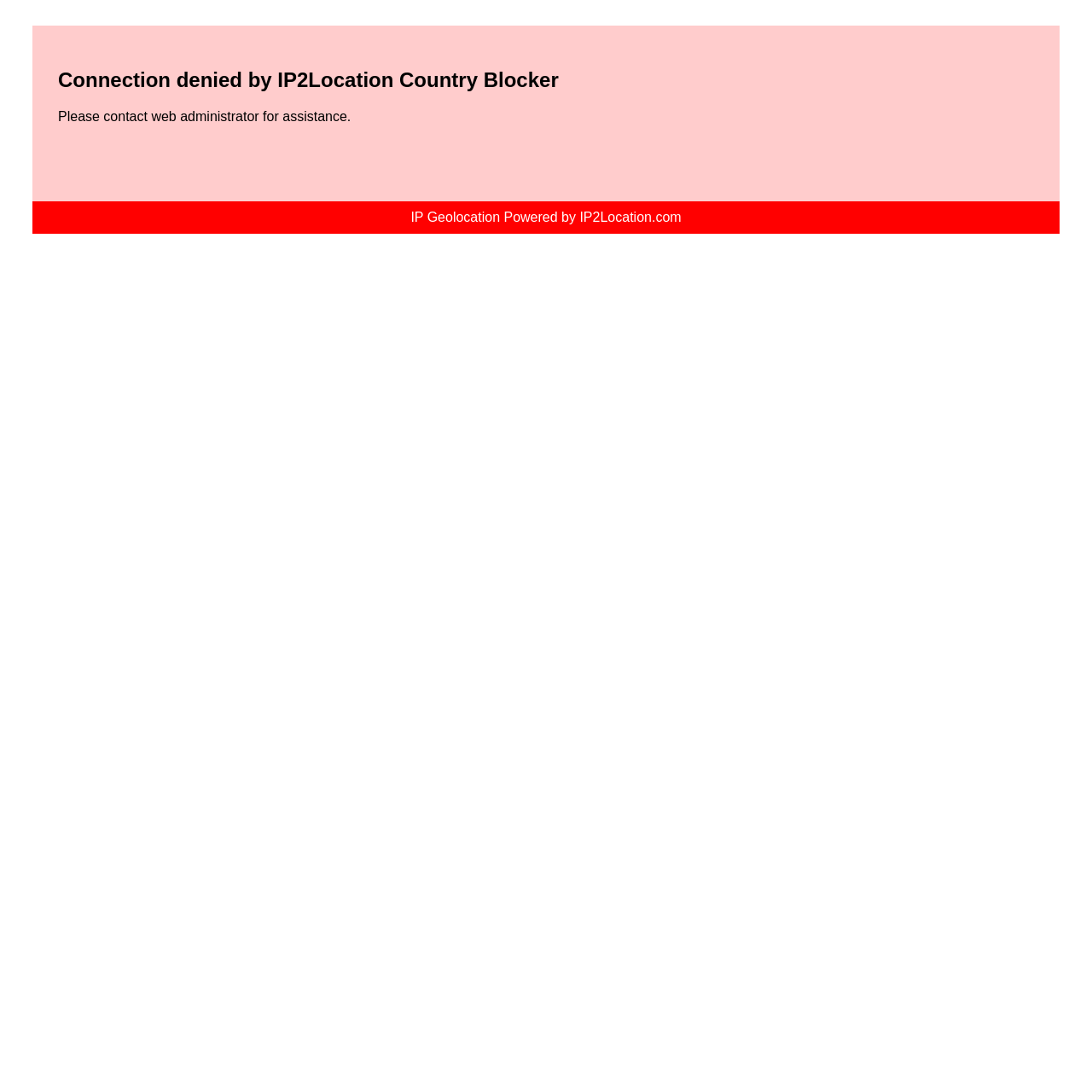Find the bounding box coordinates for the UI element whose description is: "IP Geolocation Powered by IP2Location.com". The coordinates should be four float numbers between 0 and 1, in the format [left, top, right, bottom].

[0.376, 0.192, 0.624, 0.205]